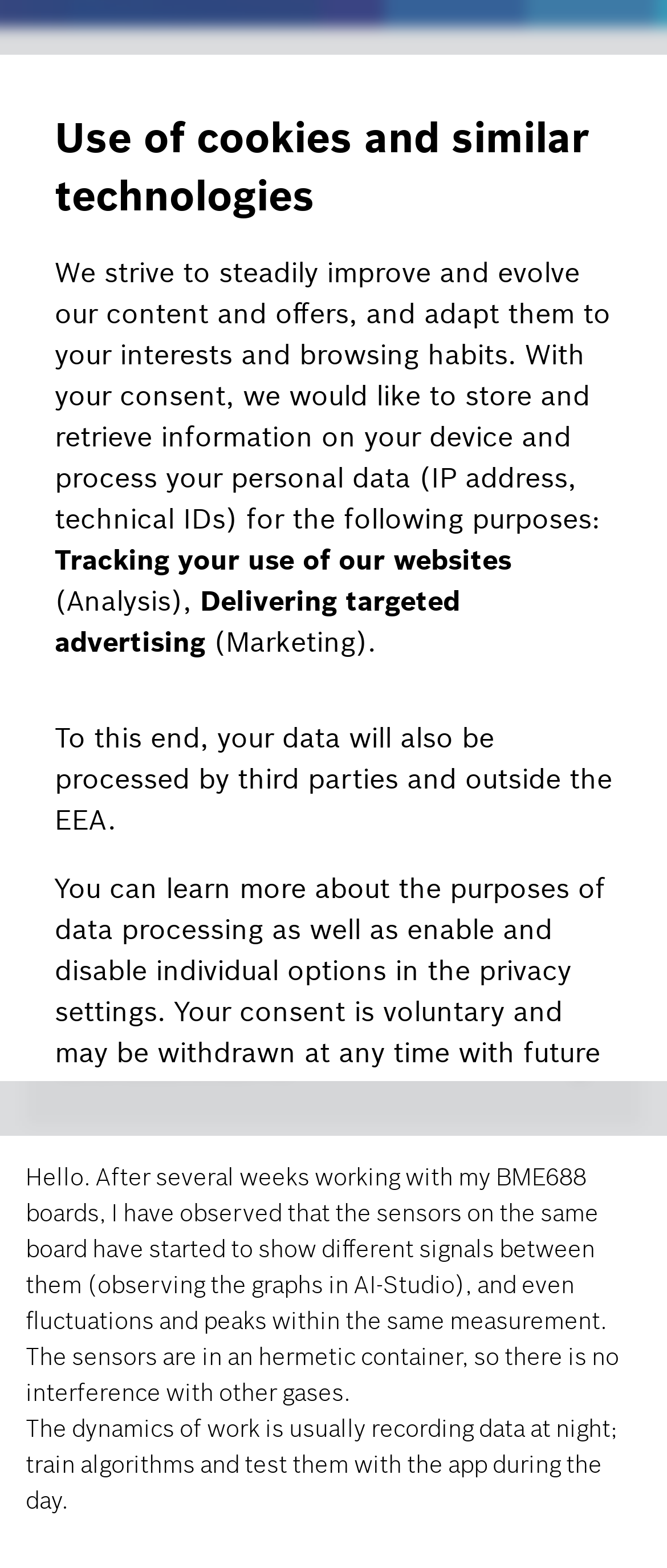Identify the bounding box coordinates for the region to click in order to carry out this instruction: "Submit search". Provide the coordinates using four float numbers between 0 and 1, formatted as [left, top, right, bottom].

[0.905, 0.116, 0.962, 0.156]